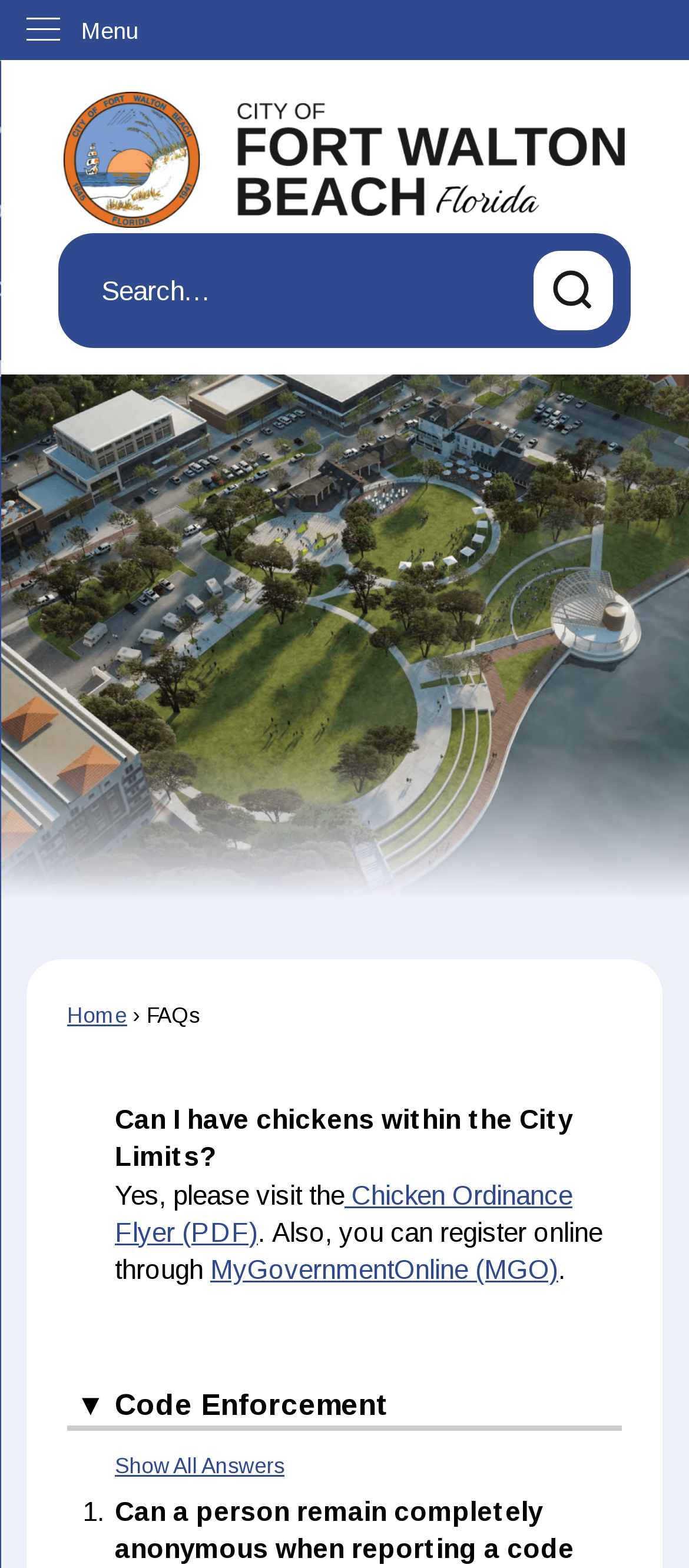How can I access the Chicken Ordinance Flyer?
Based on the screenshot, provide a one-word or short-phrase response.

Through a PDF link